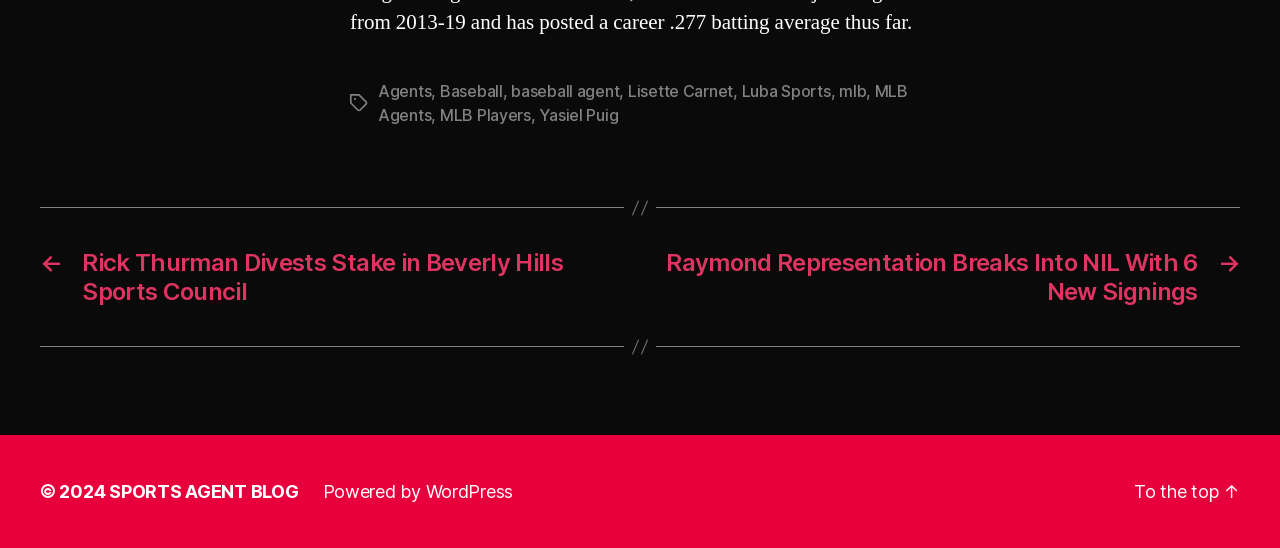Predict the bounding box coordinates for the UI element described as: "About Us". The coordinates should be four float numbers between 0 and 1, presented as [left, top, right, bottom].

None